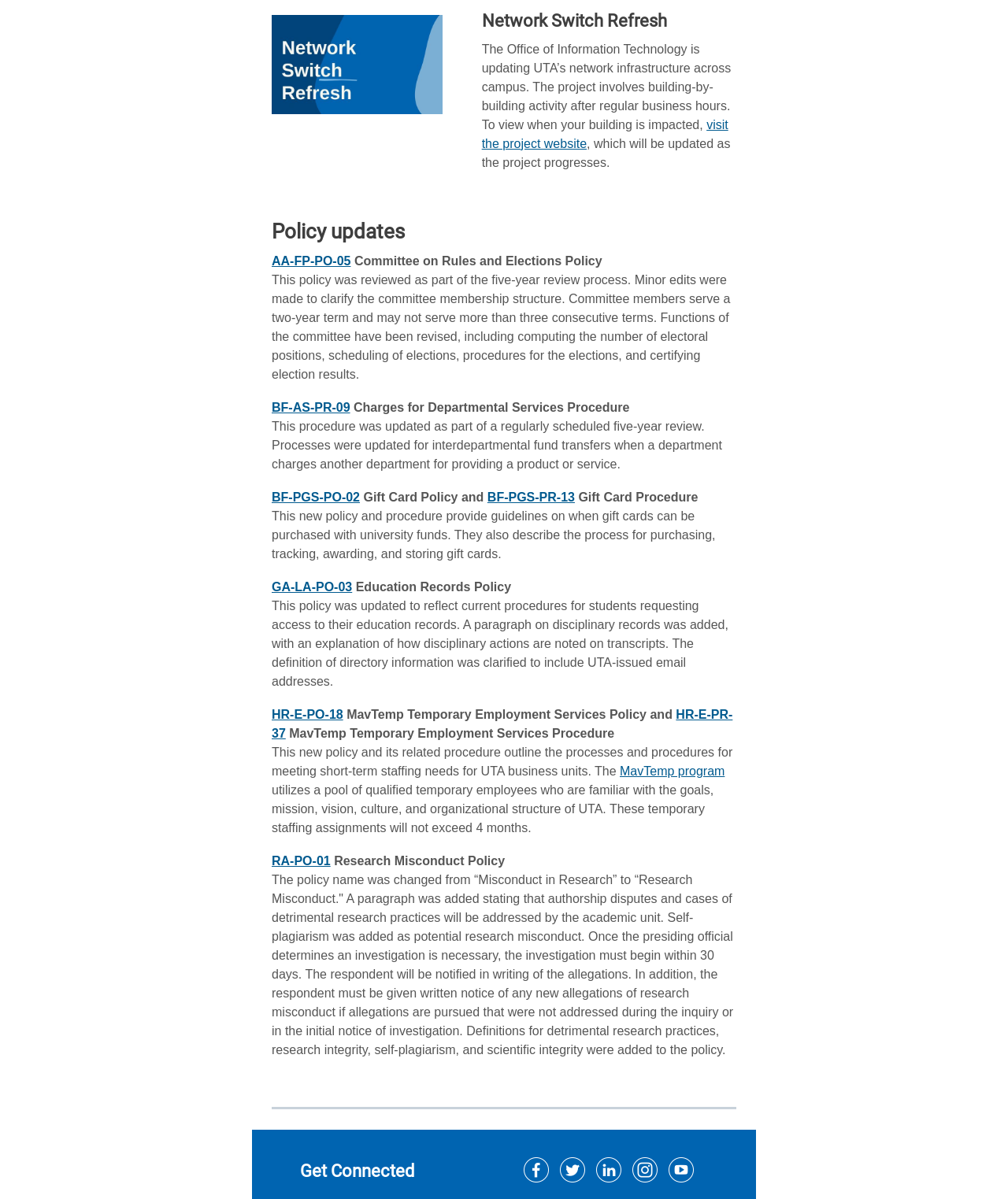Using the element description provided, determine the bounding box coordinates in the format (top-left x, top-left y, bottom-right x, bottom-right y). Ensure that all values are floating point numbers between 0 and 1. Element description: alt="YouTube" title="YouTube"

[0.664, 0.965, 0.689, 0.986]